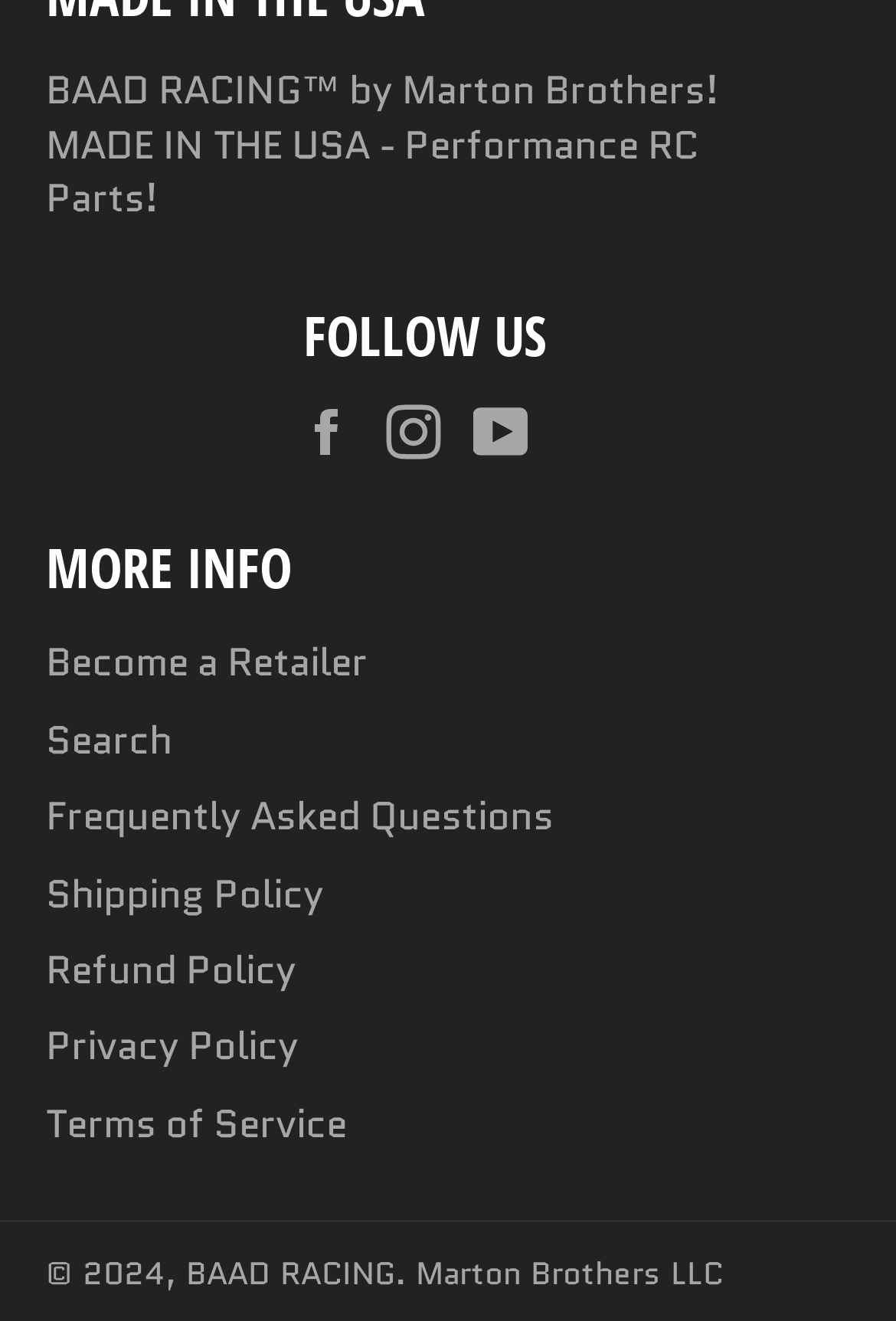What is the company name of the website?
Based on the image content, provide your answer in one word or a short phrase.

BAAD RACING